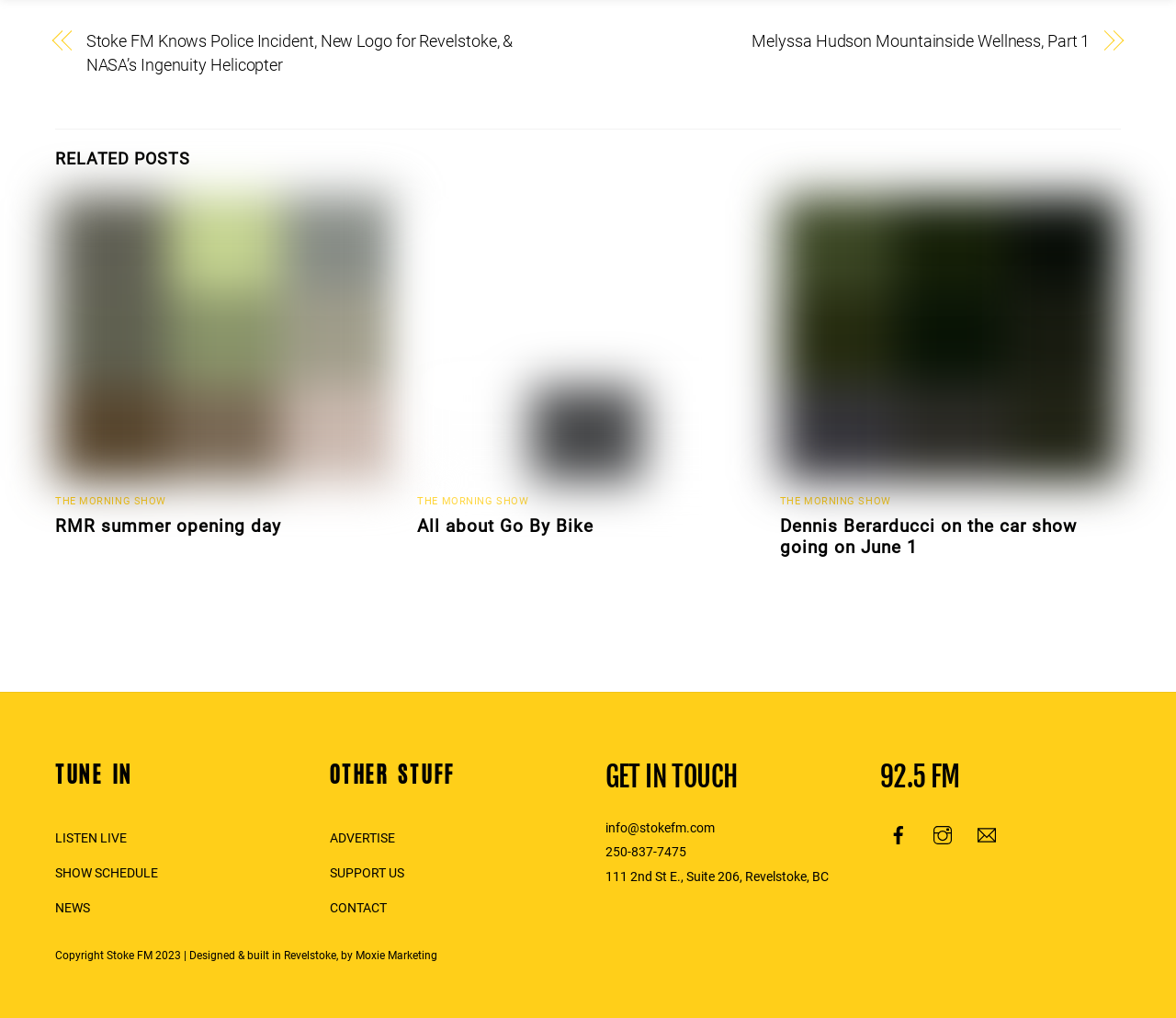Answer the question below with a single word or a brief phrase: 
What is the name of the radio station?

Stoke FM